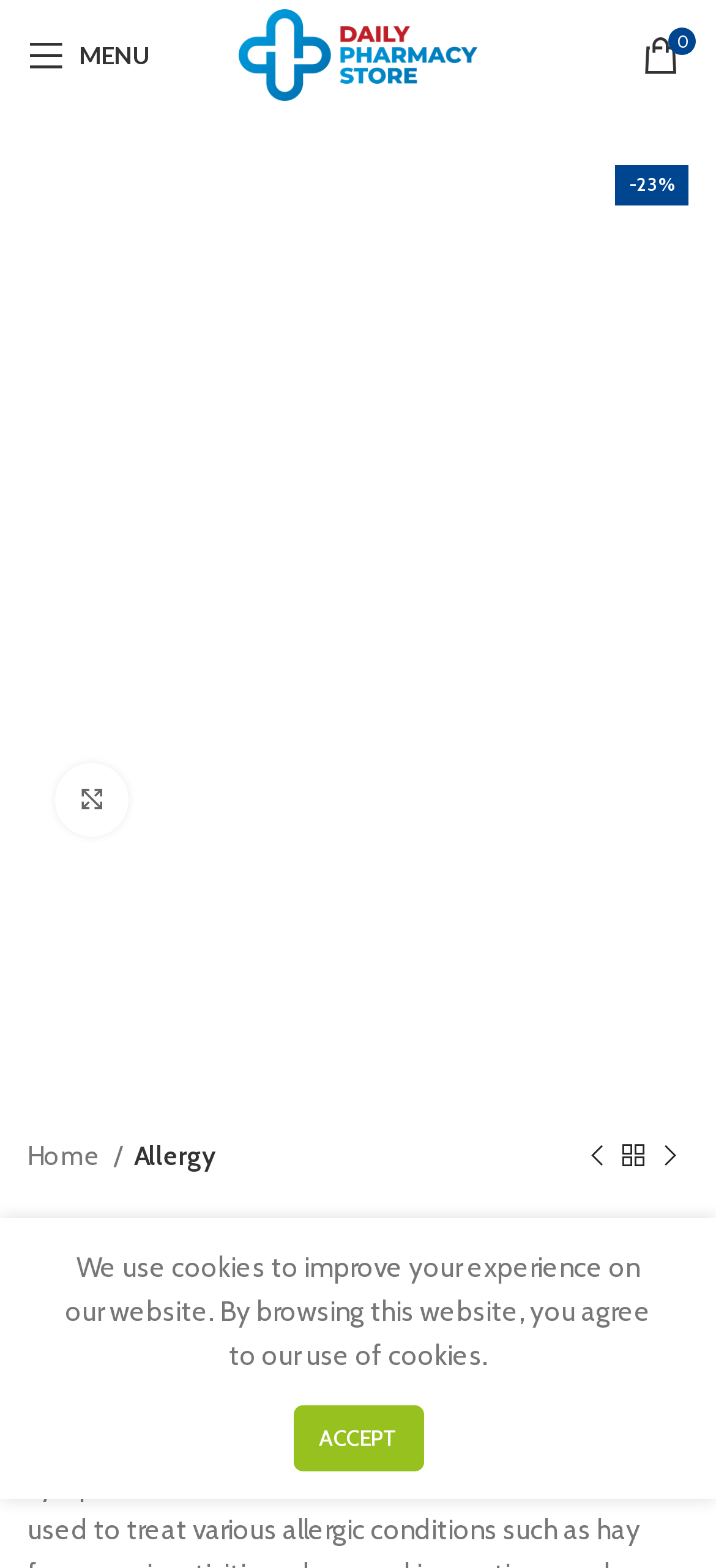Pinpoint the bounding box coordinates of the clickable element needed to complete the instruction: "Go to Daily Pharmacy Store homepage". The coordinates should be provided as four float numbers between 0 and 1: [left, top, right, bottom].

[0.334, 0.023, 0.666, 0.044]